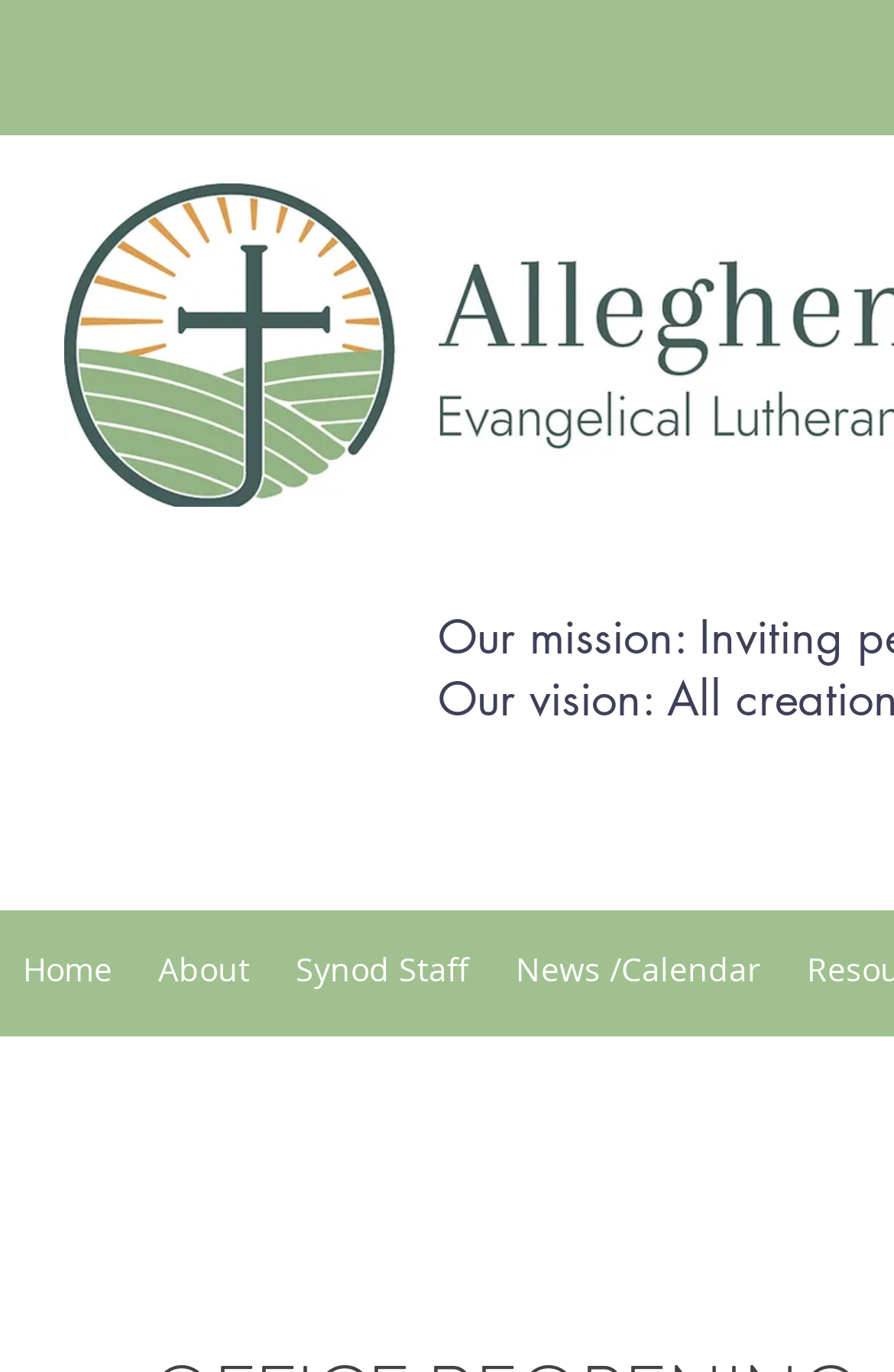Identify the bounding box of the UI component described as: "About".

[0.151, 0.682, 0.305, 0.732]